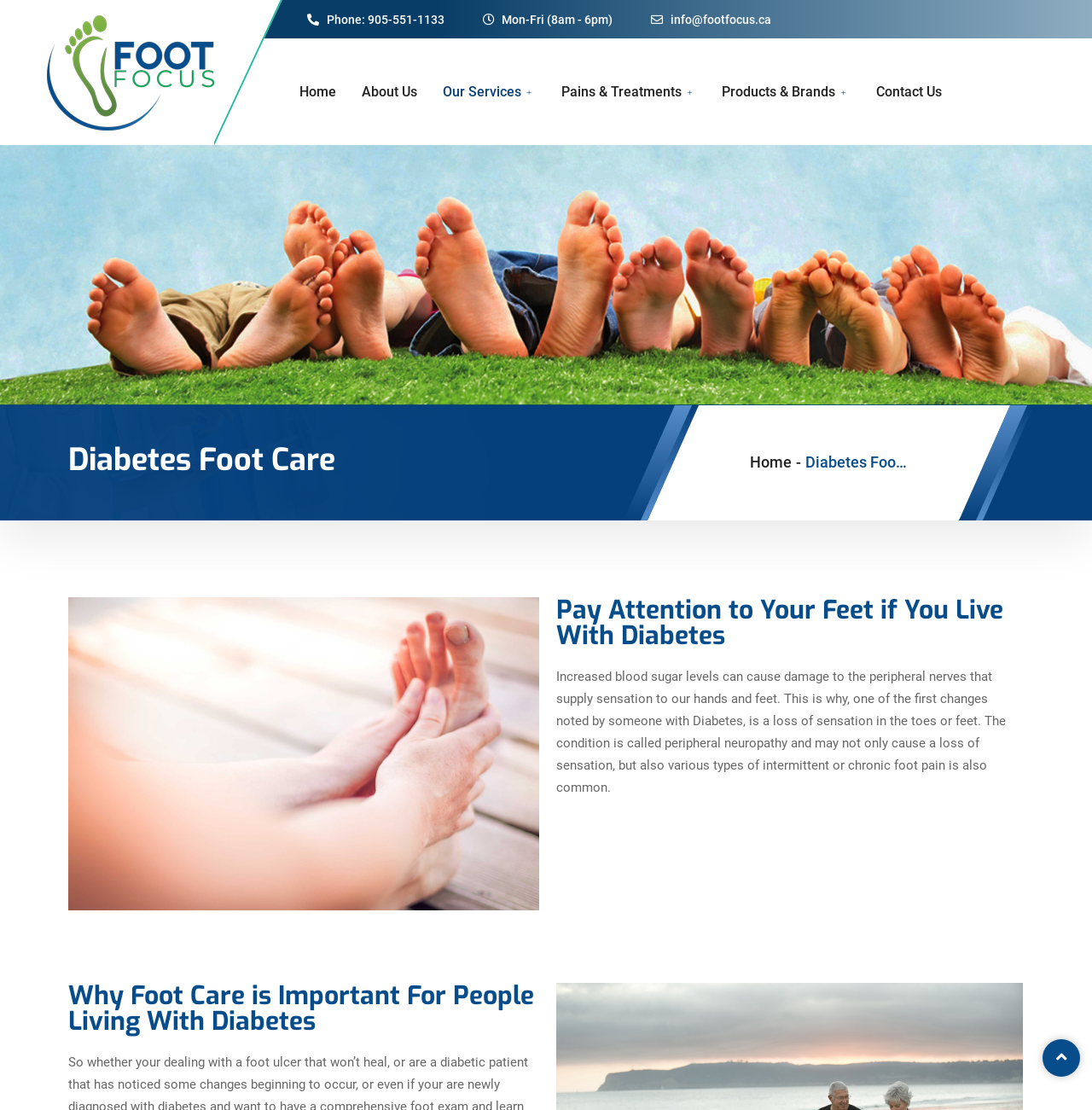Find and provide the bounding box coordinates for the UI element described here: "About Us". The coordinates should be given as four float numbers between 0 and 1: [left, top, right, bottom].

[0.331, 0.05, 0.405, 0.115]